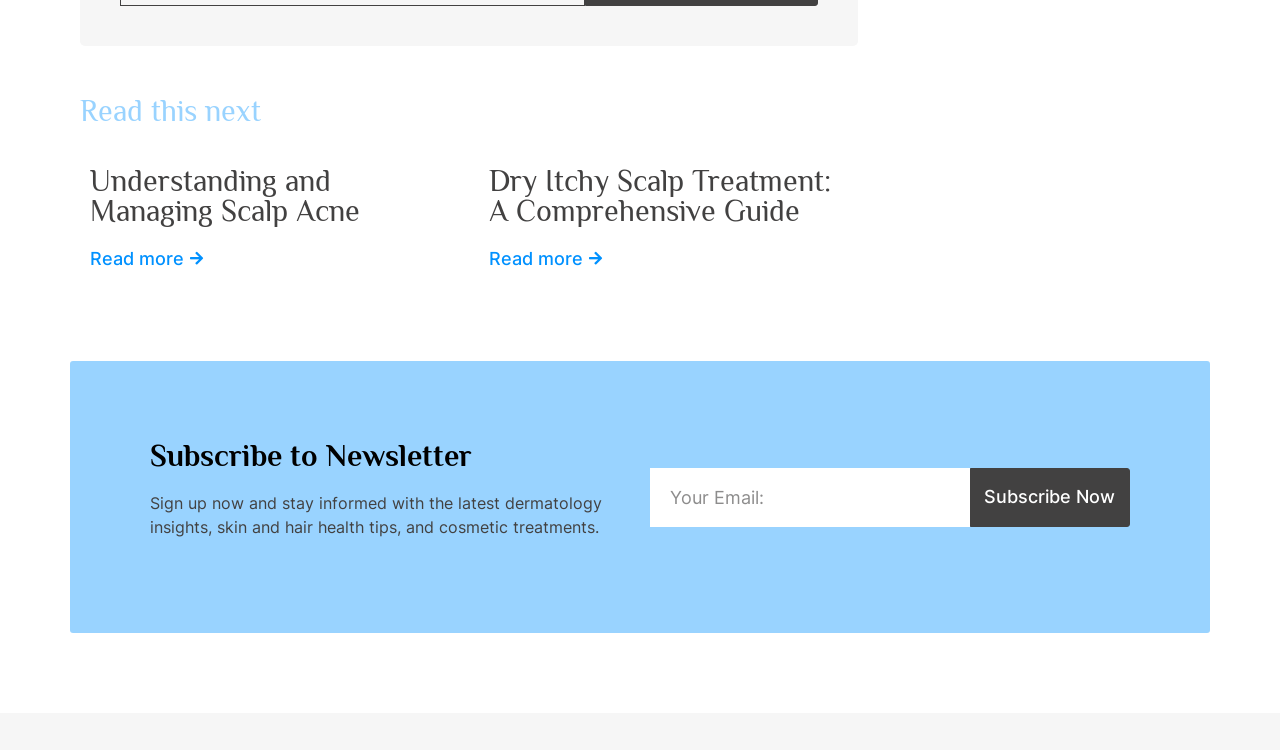Show the bounding box coordinates for the HTML element described as: "Read more Read more".

[0.07, 0.328, 0.163, 0.361]